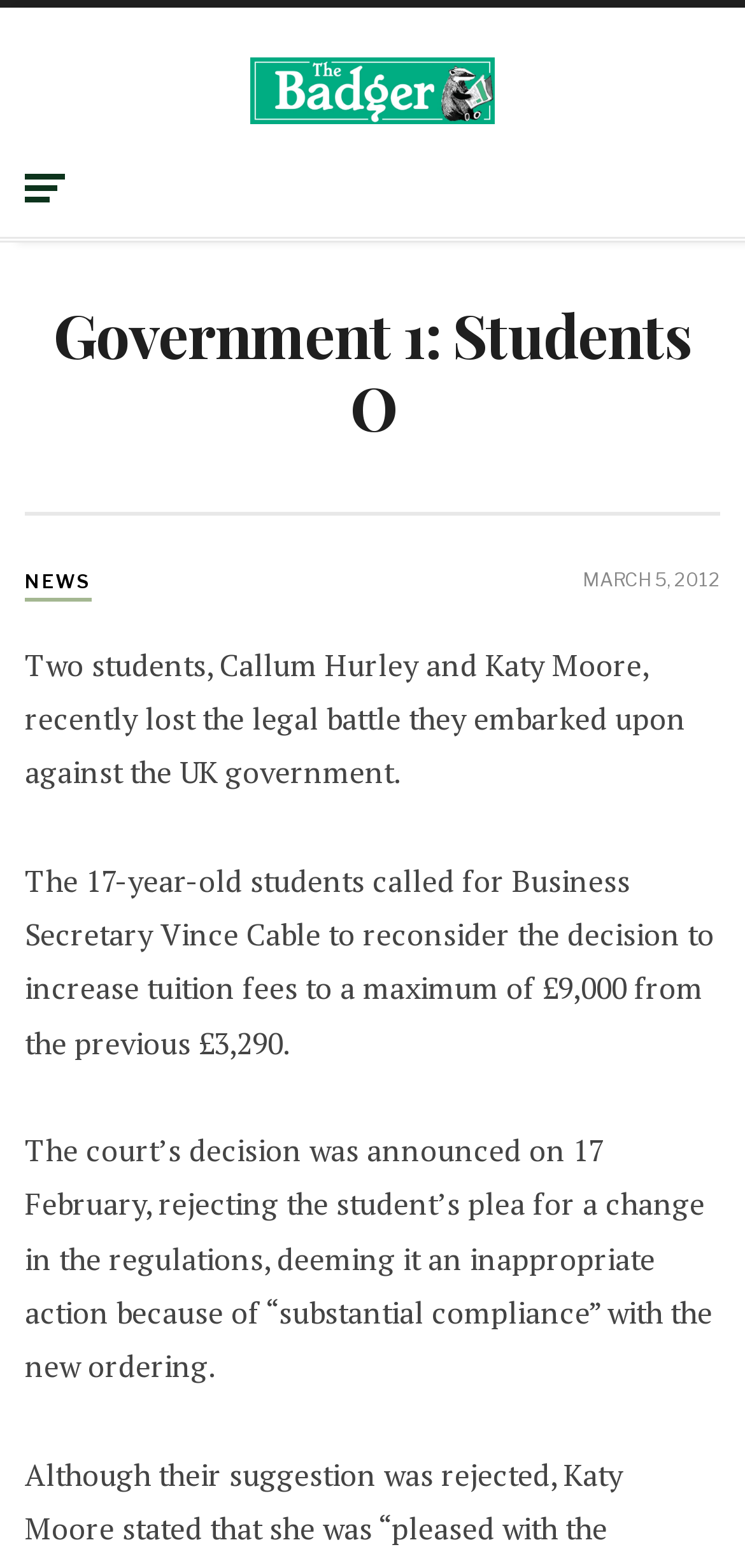Utilize the details in the image to thoroughly answer the following question: What is the name of the two students mentioned?

By reading the text content of the webpage, we can find the names of the two students mentioned in the article, which are Callum Hurley and Katy Moore.